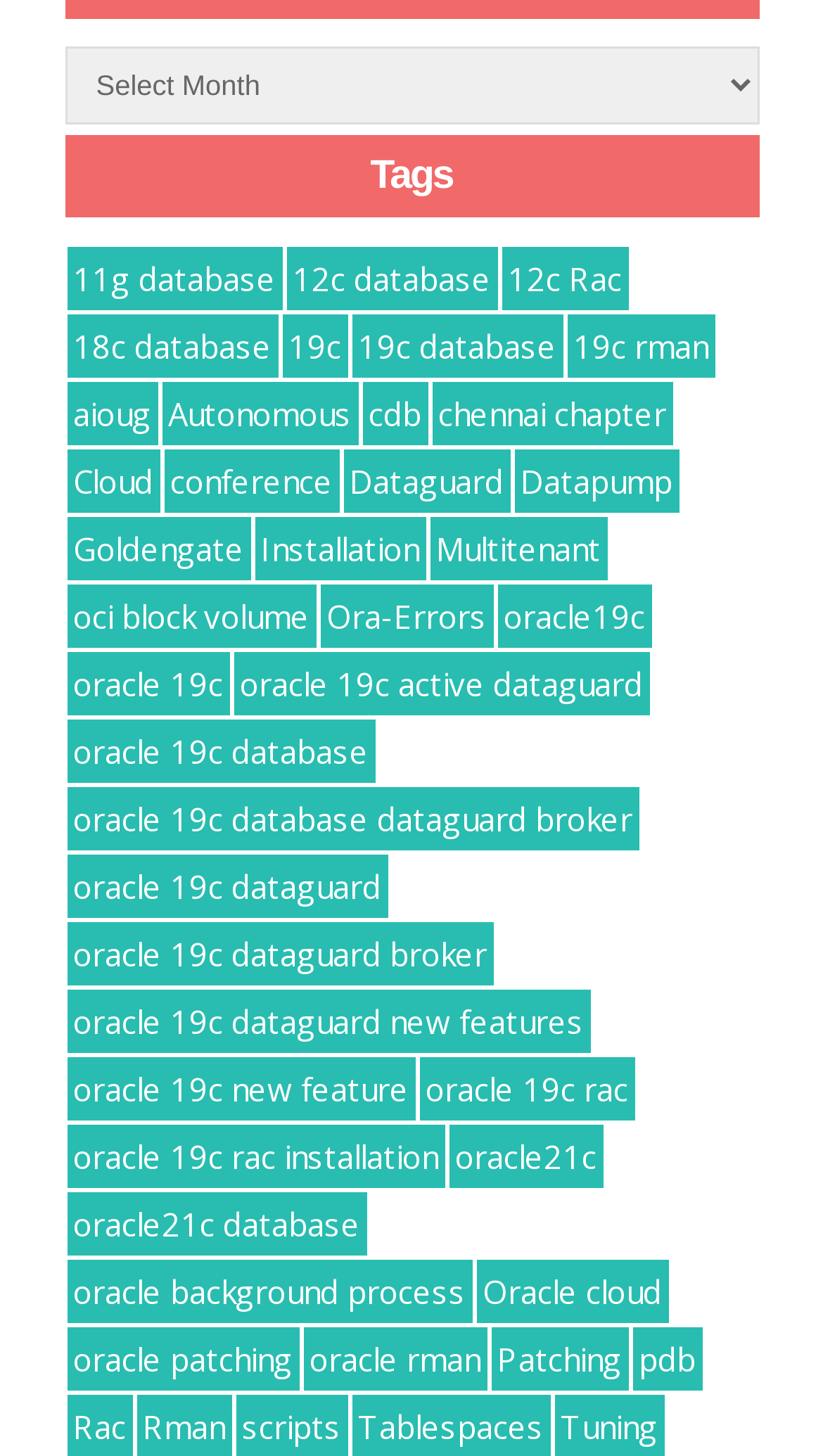Give a one-word or one-phrase response to the question:
What is the most popular database version?

19c